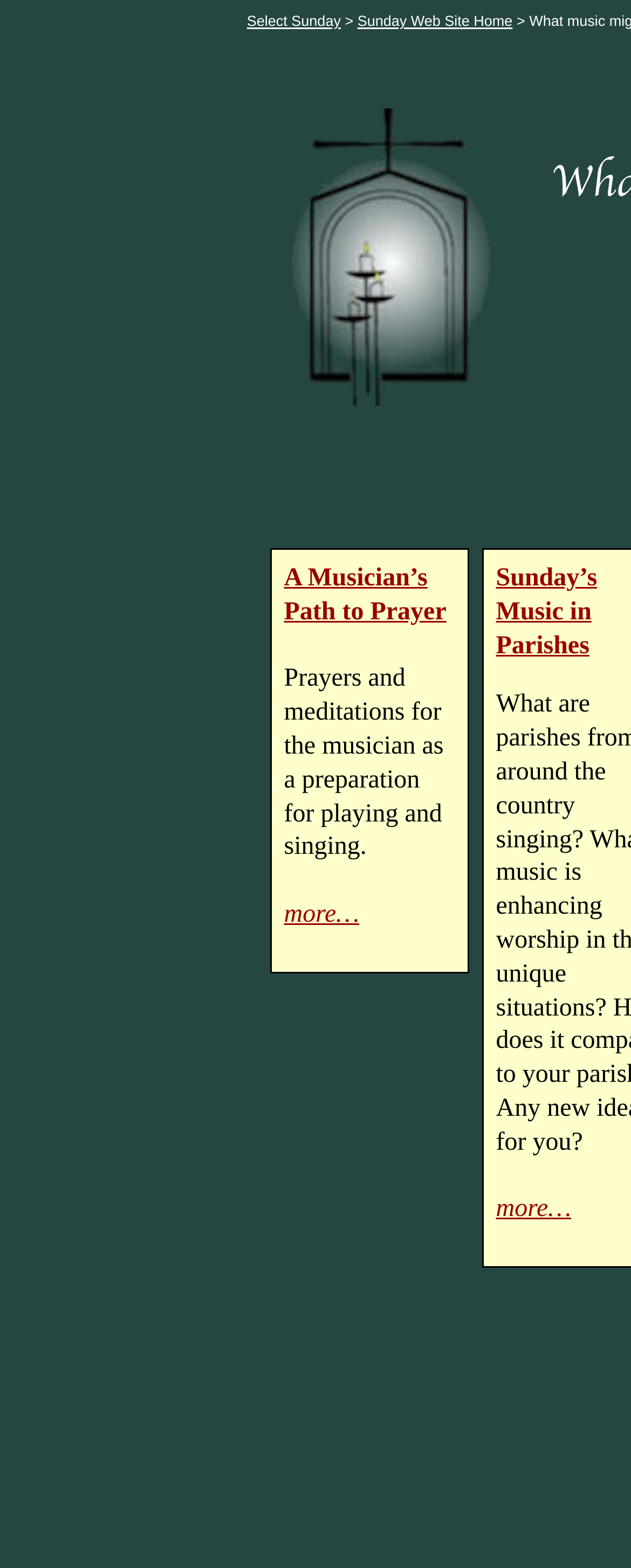Identify the bounding box for the described UI element: "Sunday’s Music in Parishes".

[0.786, 0.36, 0.946, 0.42]